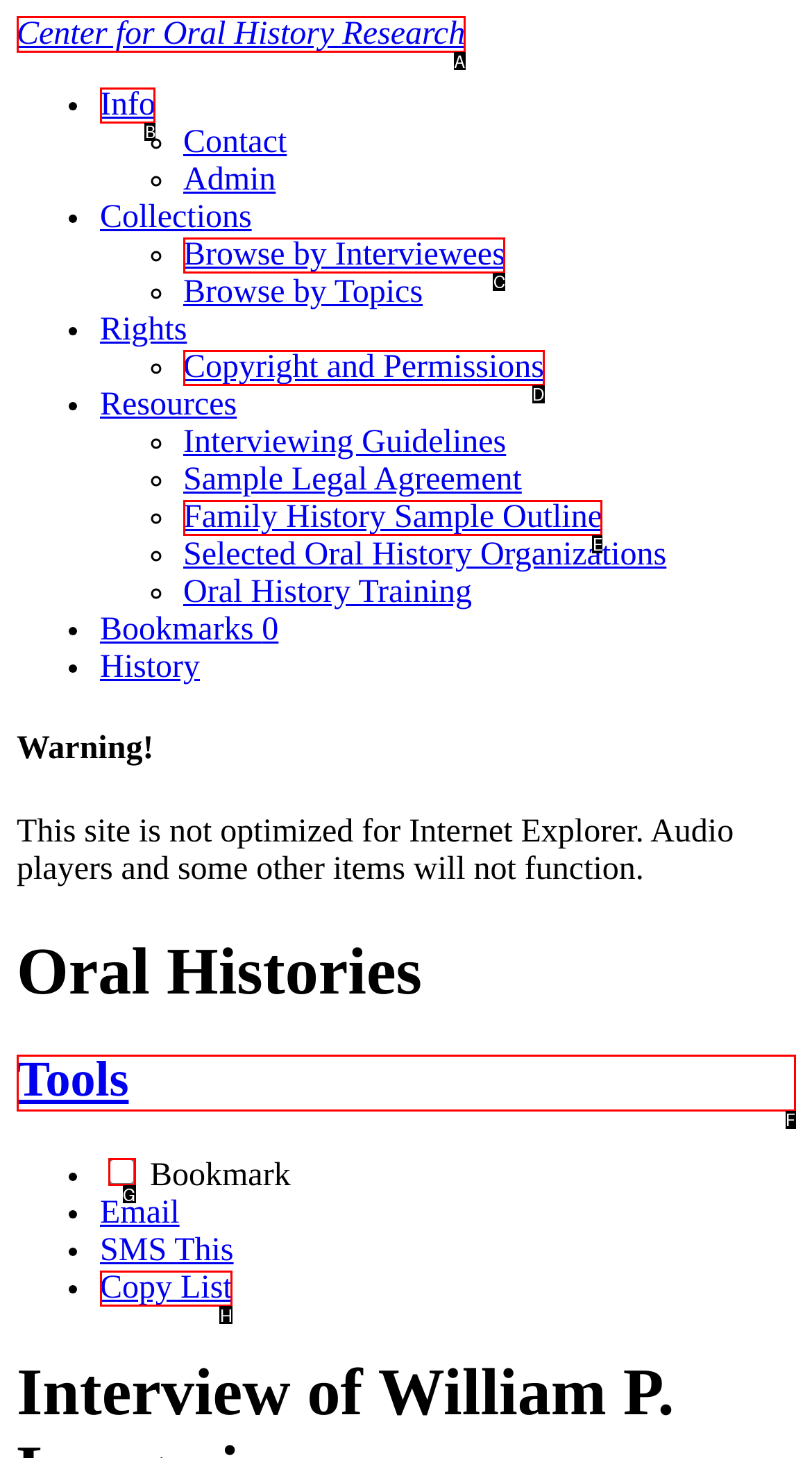Choose the letter of the UI element necessary for this task: Click on the 'Center for Oral History Research' link
Answer with the correct letter.

A